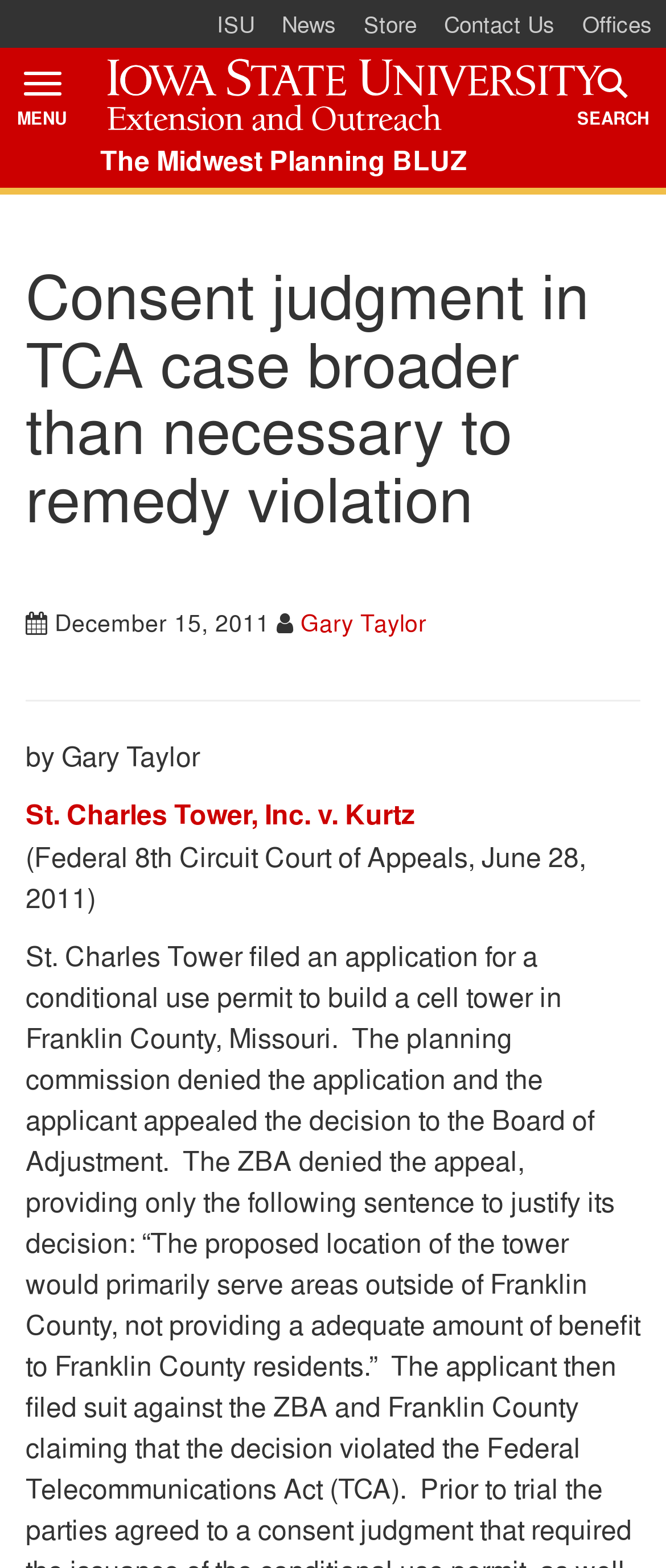Answer the following query concisely with a single word or phrase:
What is the name of the court mentioned in the article?

Federal 8th Circuit Court of Appeals